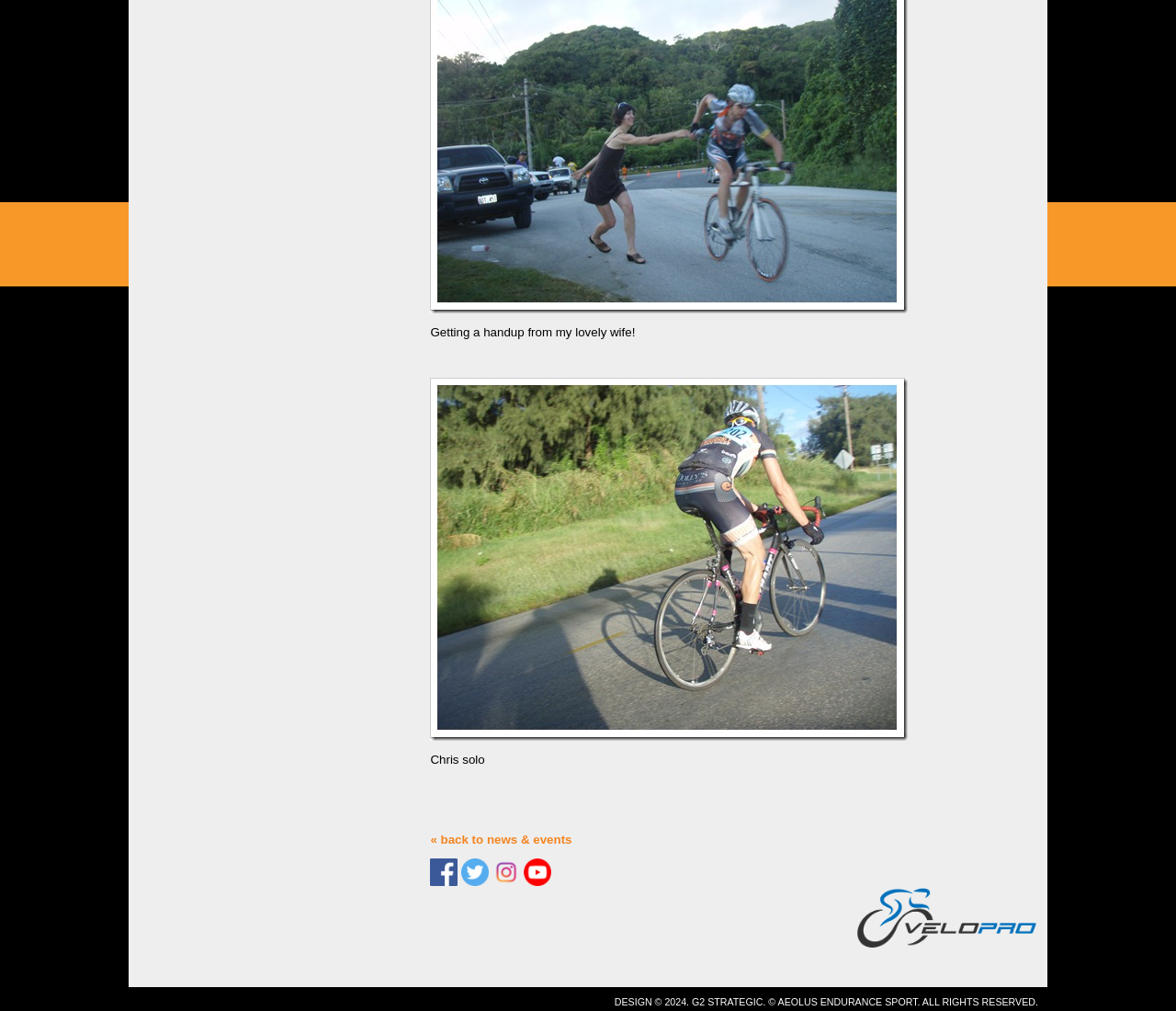Given the following UI element description: "alt="facebook"", find the bounding box coordinates in the webpage screenshot.

[0.366, 0.865, 0.389, 0.879]